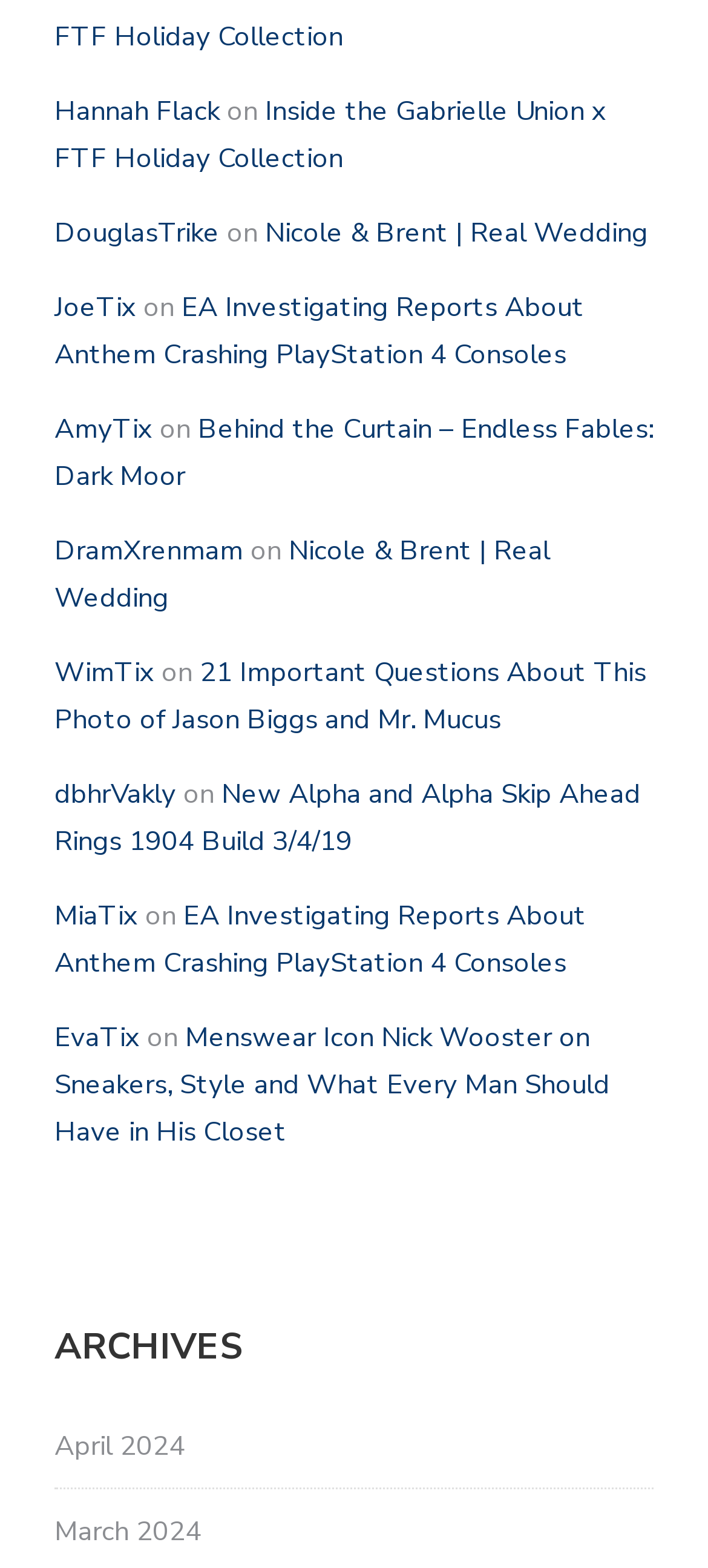How many links are there on the webpage?
Answer the question with a single word or phrase by looking at the picture.

17